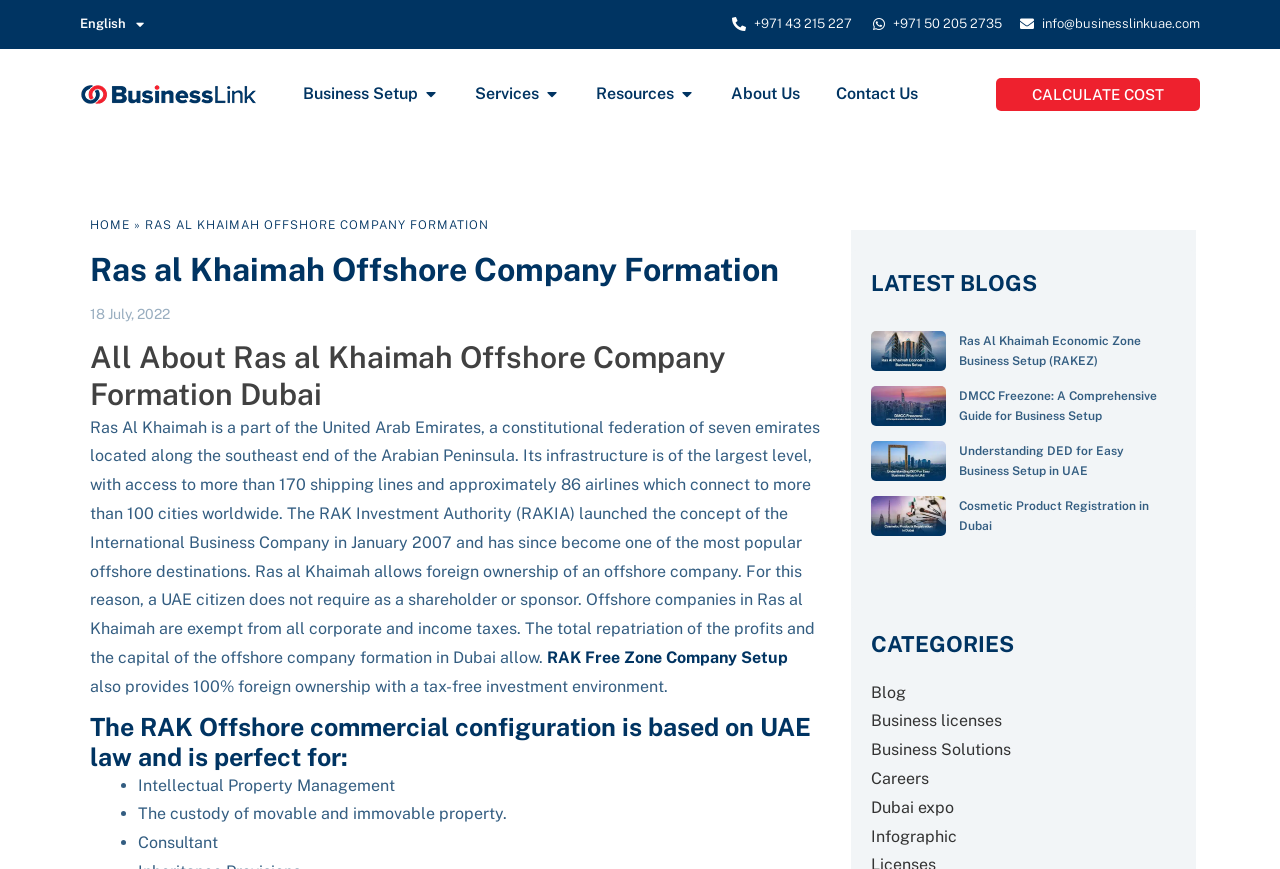What is the purpose of RAK offshore company formation? From the image, respond with a single word or brief phrase.

for intellectual property management, etc.